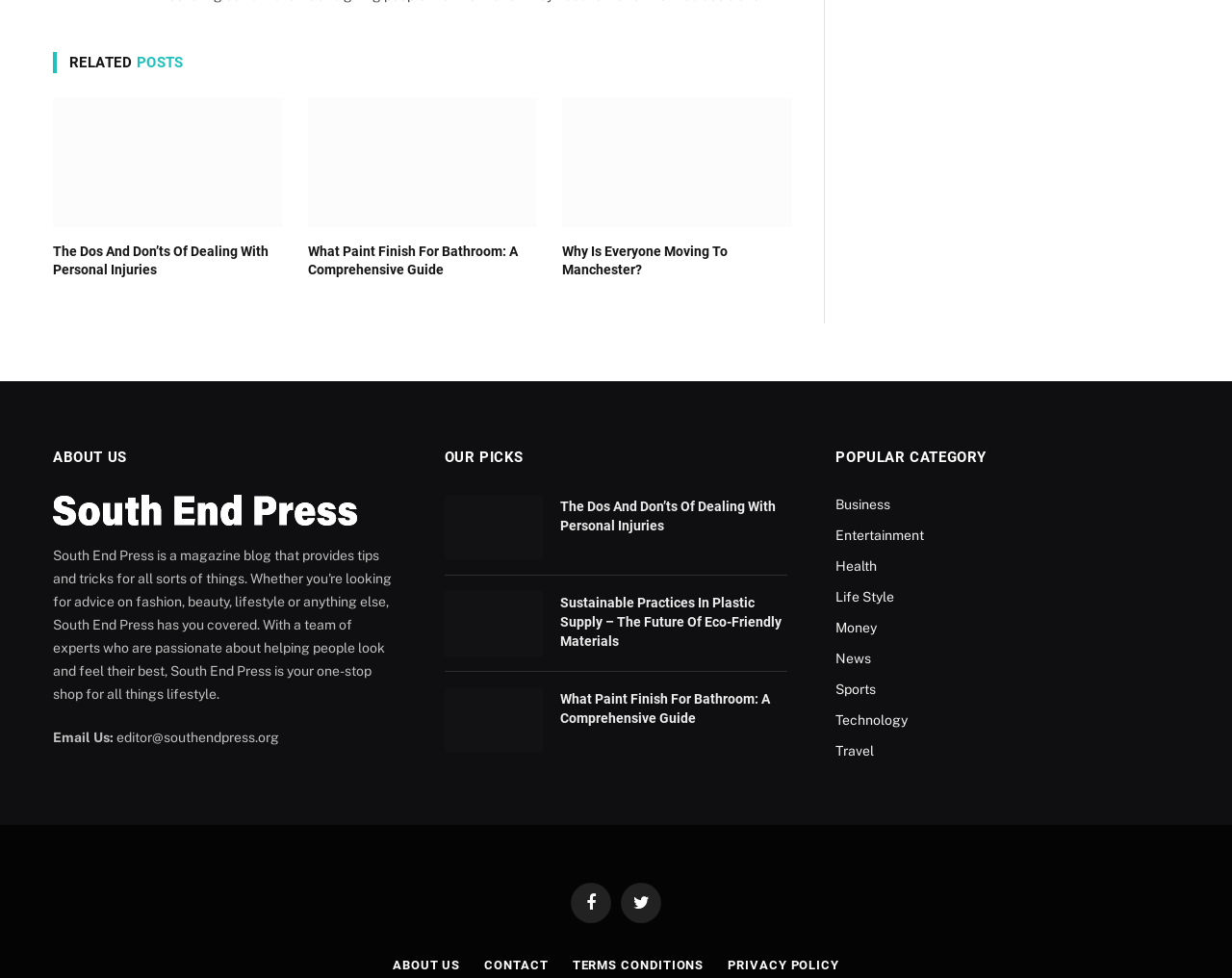Answer this question using a single word or a brief phrase:
How many categories are listed in the 'POPULAR CATEGORY' section?

9